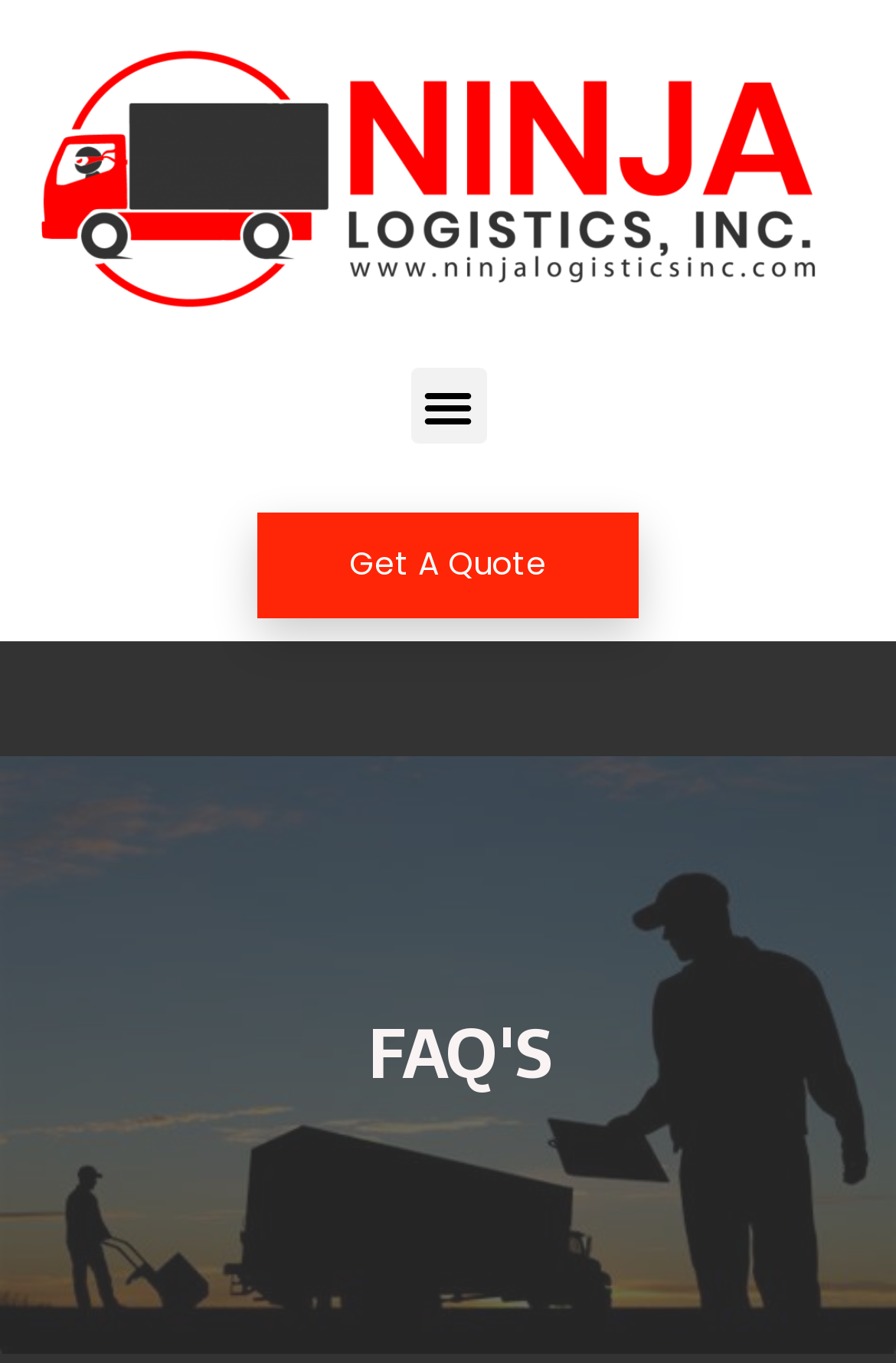Find the bounding box coordinates for the UI element that matches this description: "Menu".

[0.458, 0.271, 0.542, 0.326]